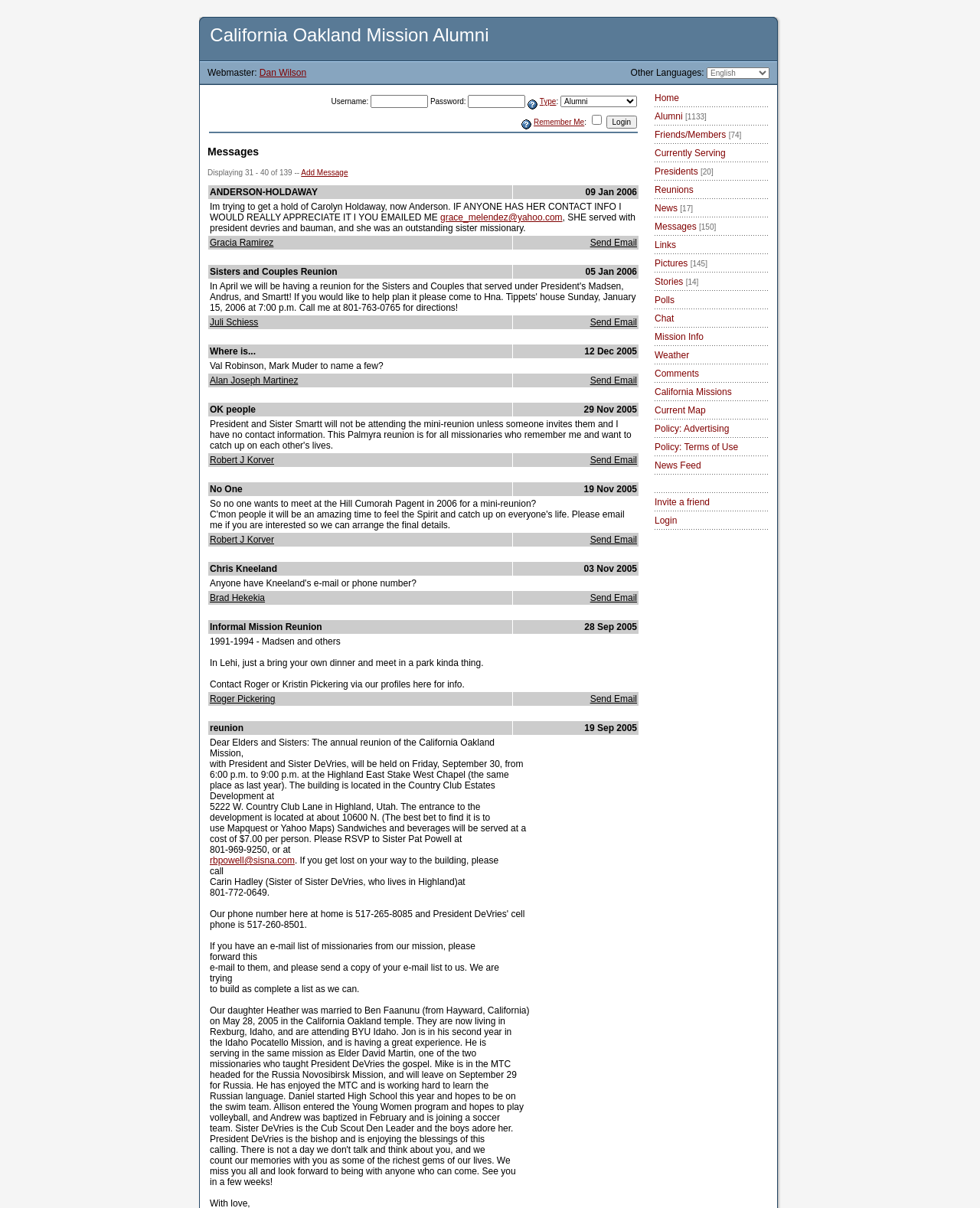Using details from the image, please answer the following question comprehensively:
How many pages of messages are there?

The webpage displays 'Displaying 31 - 40 of 139' which implies that there are 139 messages in total, and by dividing this number by the number of messages displayed per page (10), we can calculate that there are 14 pages of messages.